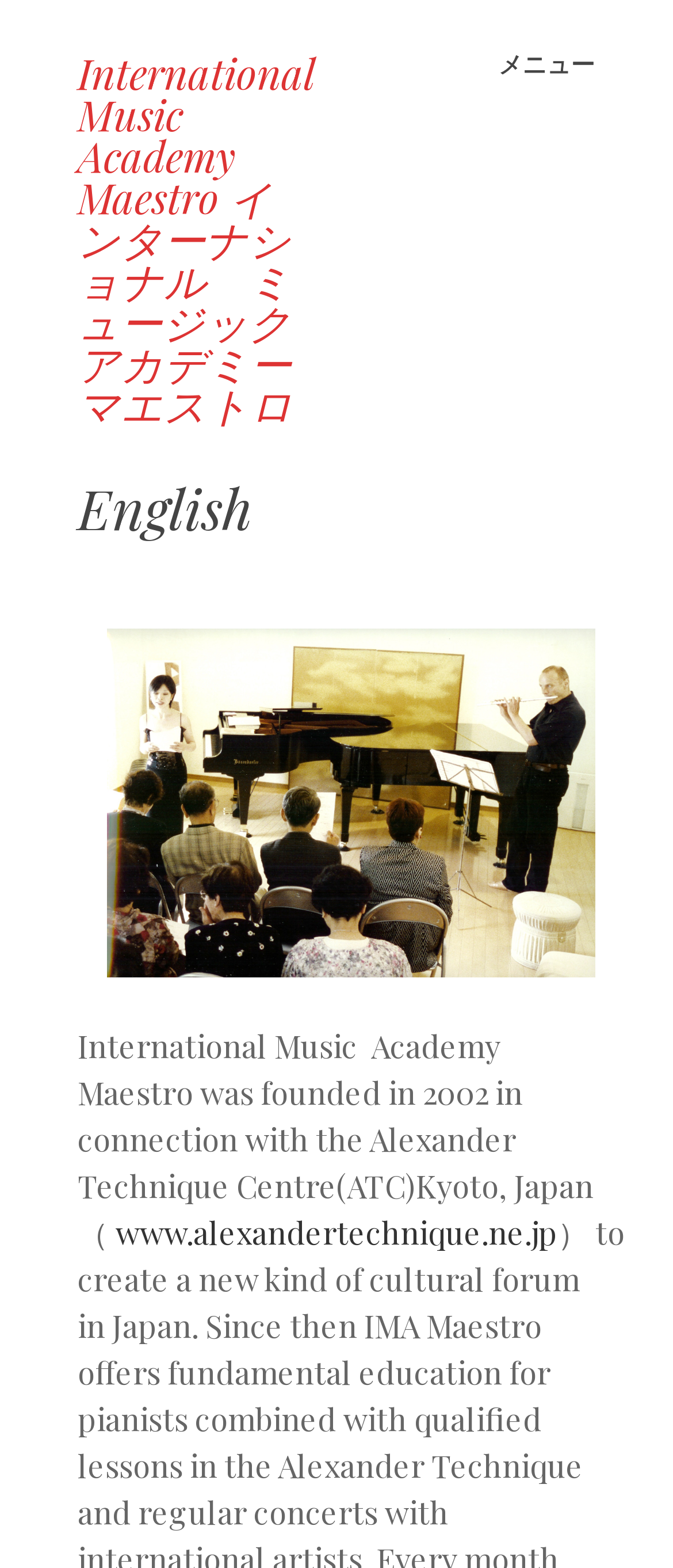Please give a succinct answer using a single word or phrase:
What is the academy's connection to?

Alexander Technique Centre(ATC)Kyoto, Japan